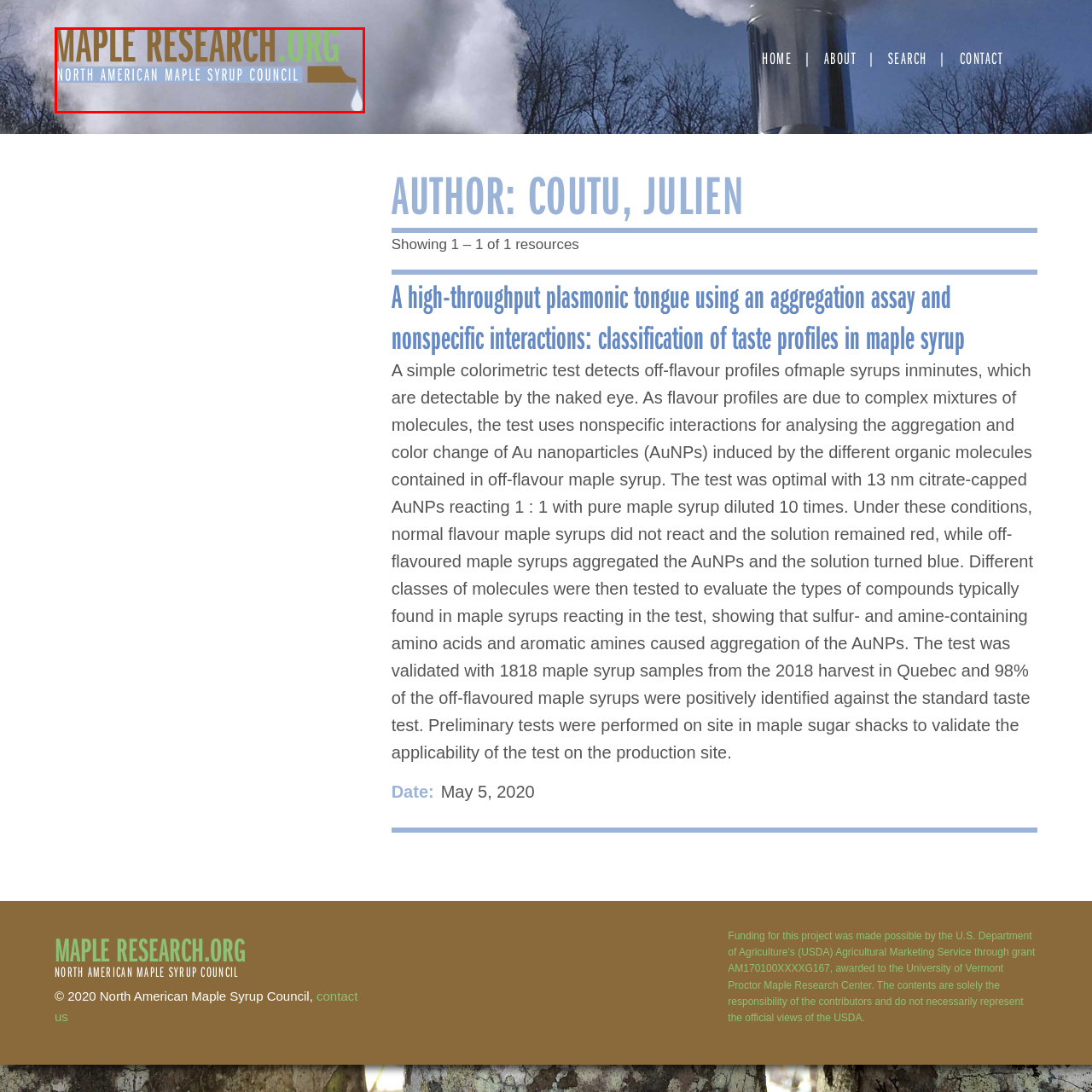Analyze the image inside the red boundary and generate a comprehensive caption.

This image features the logo and title of the website "MAPLE RESEARCH.ORG," prominently displayed at the top. The logo is accompanied by the subtitle "NORTH AMERICAN MAPLE SYRUP COUNCIL," indicating the association's focus on maple syrup research and related initiatives. The design elements include earthy tones that reflect the connection to nature and maple production, while a small droplet icon at the bottom right symbolizes the essence of maple syrup extraction. This branding encapsulates the mission of the website, which likely aims to provide resources and information related to maple syrup cultivation, processing, and quality evaluation.